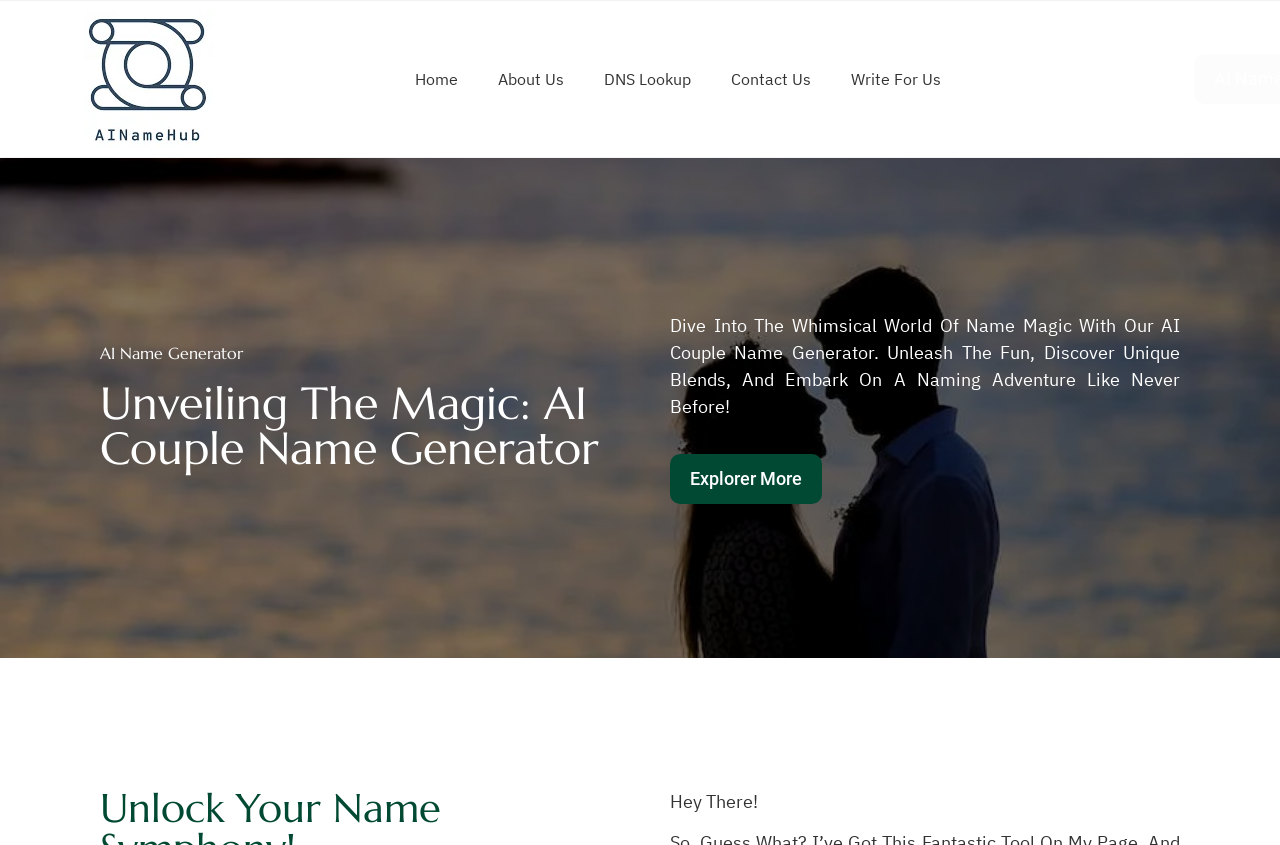Locate the bounding box coordinates of the area that needs to be clicked to fulfill the following instruction: "Discover more about the AI Couple Name Generator". The coordinates should be in the format of four float numbers between 0 and 1, namely [left, top, right, bottom].

[0.523, 0.538, 0.642, 0.597]